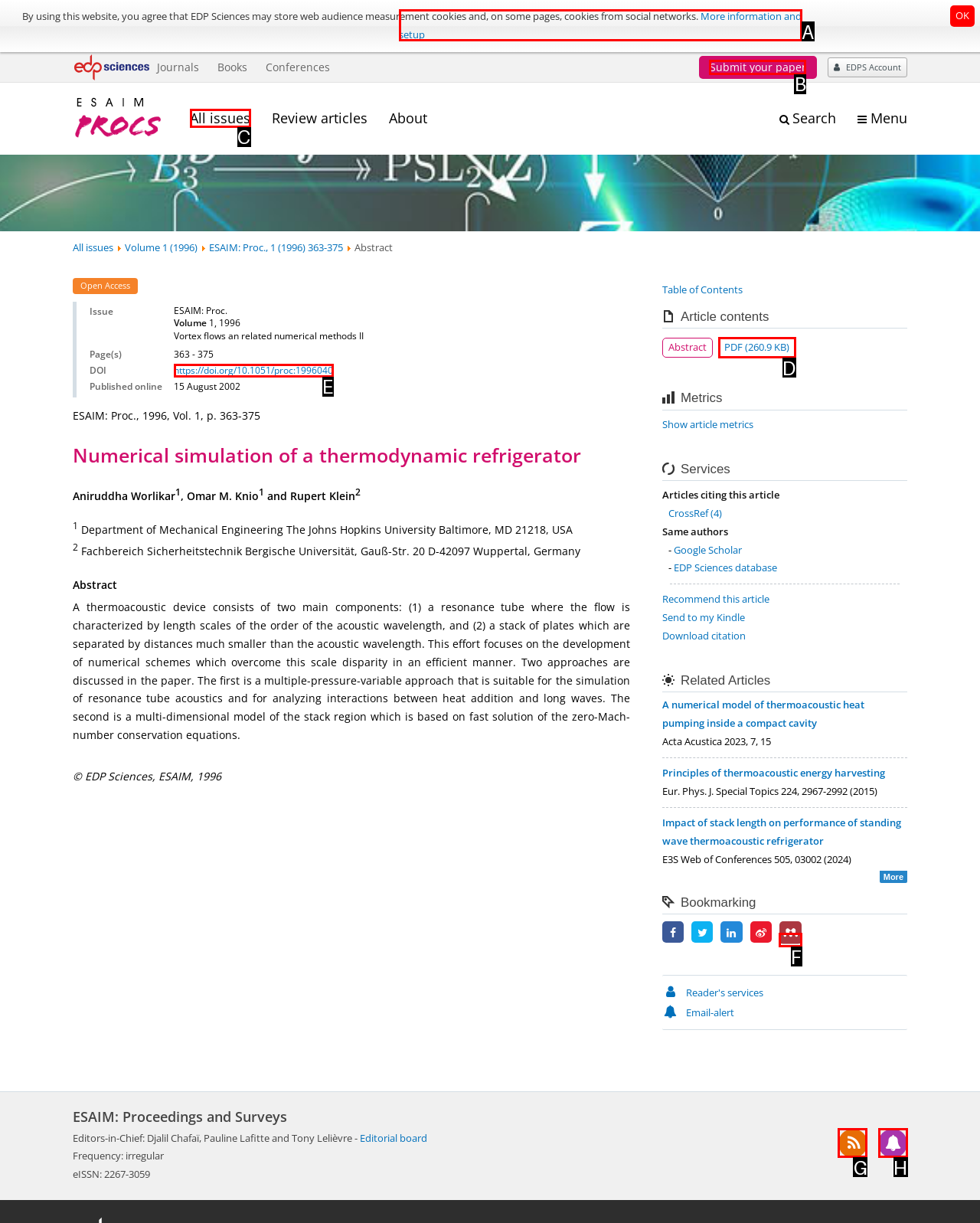Select the proper UI element to click in order to perform the following task: Learn more about Jennifer Garner's role in the movie. Indicate your choice with the letter of the appropriate option.

None